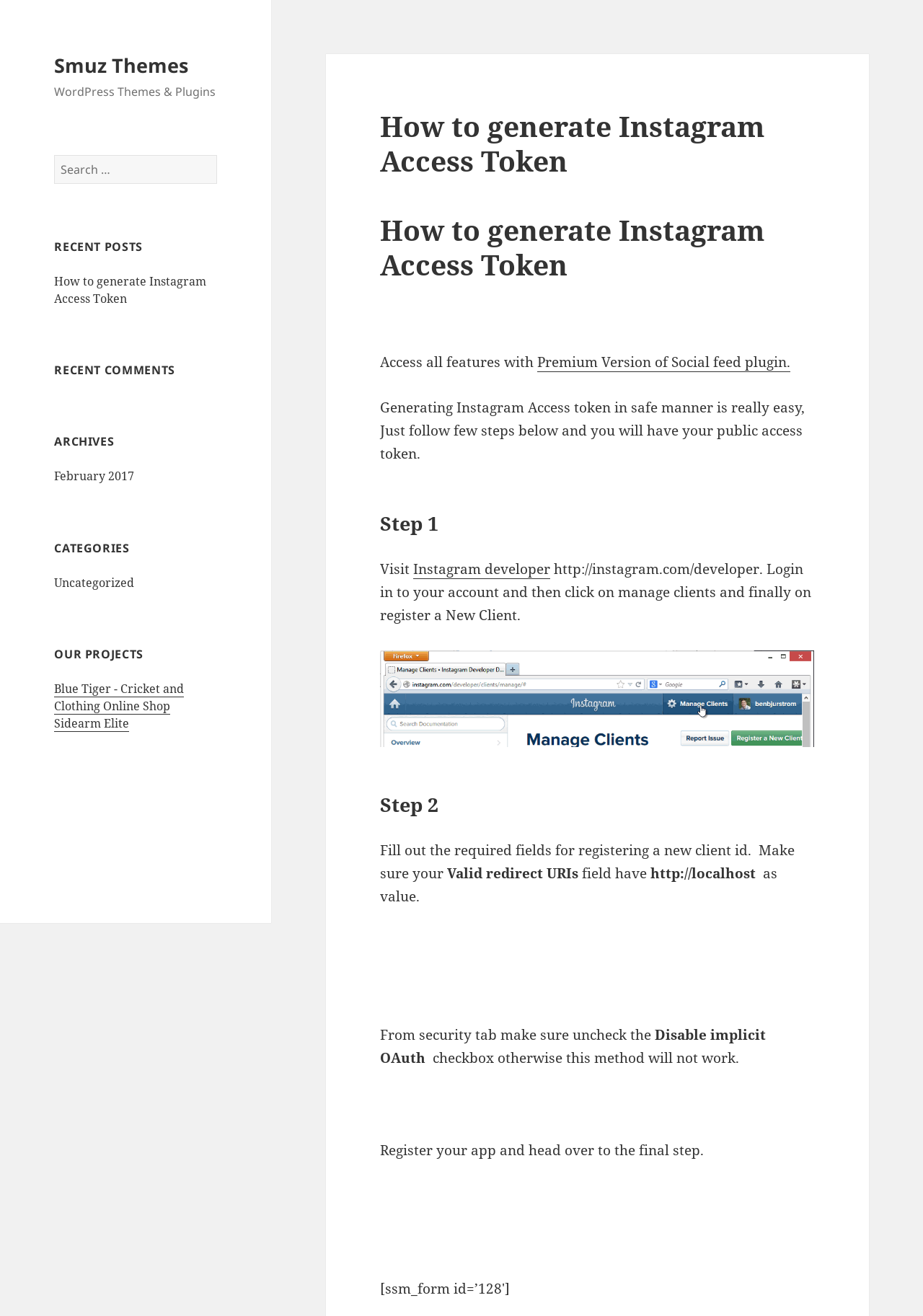Using the details in the image, give a detailed response to the question below:
What is the recent post about?

The recent post section on the webpage indicates that the latest post is about generating Instagram access tokens, providing a step-by-step guide on how to do so safely and easily.